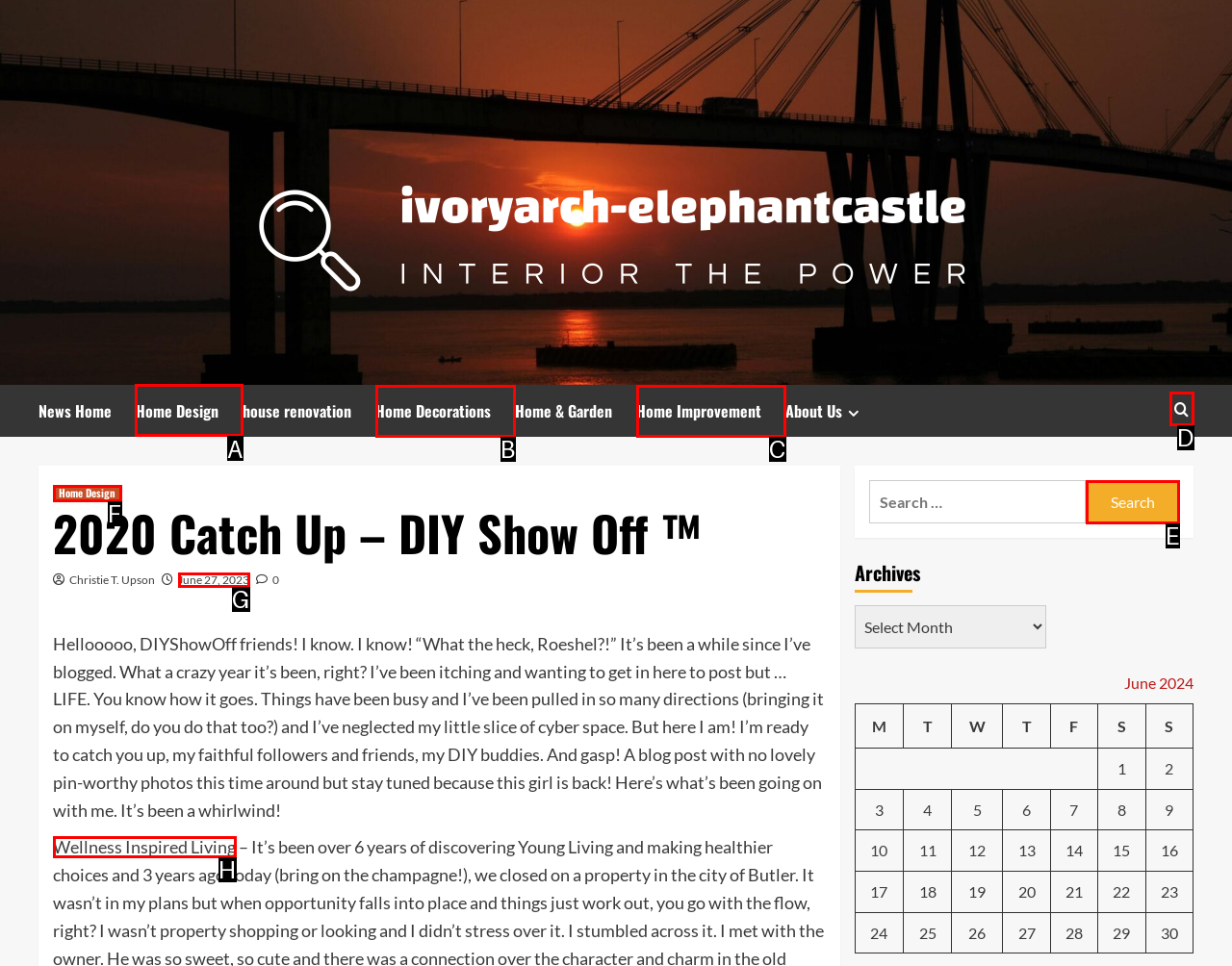Choose the UI element to click on to achieve this task: Click on the 'Home Design' link. Reply with the letter representing the selected element.

A